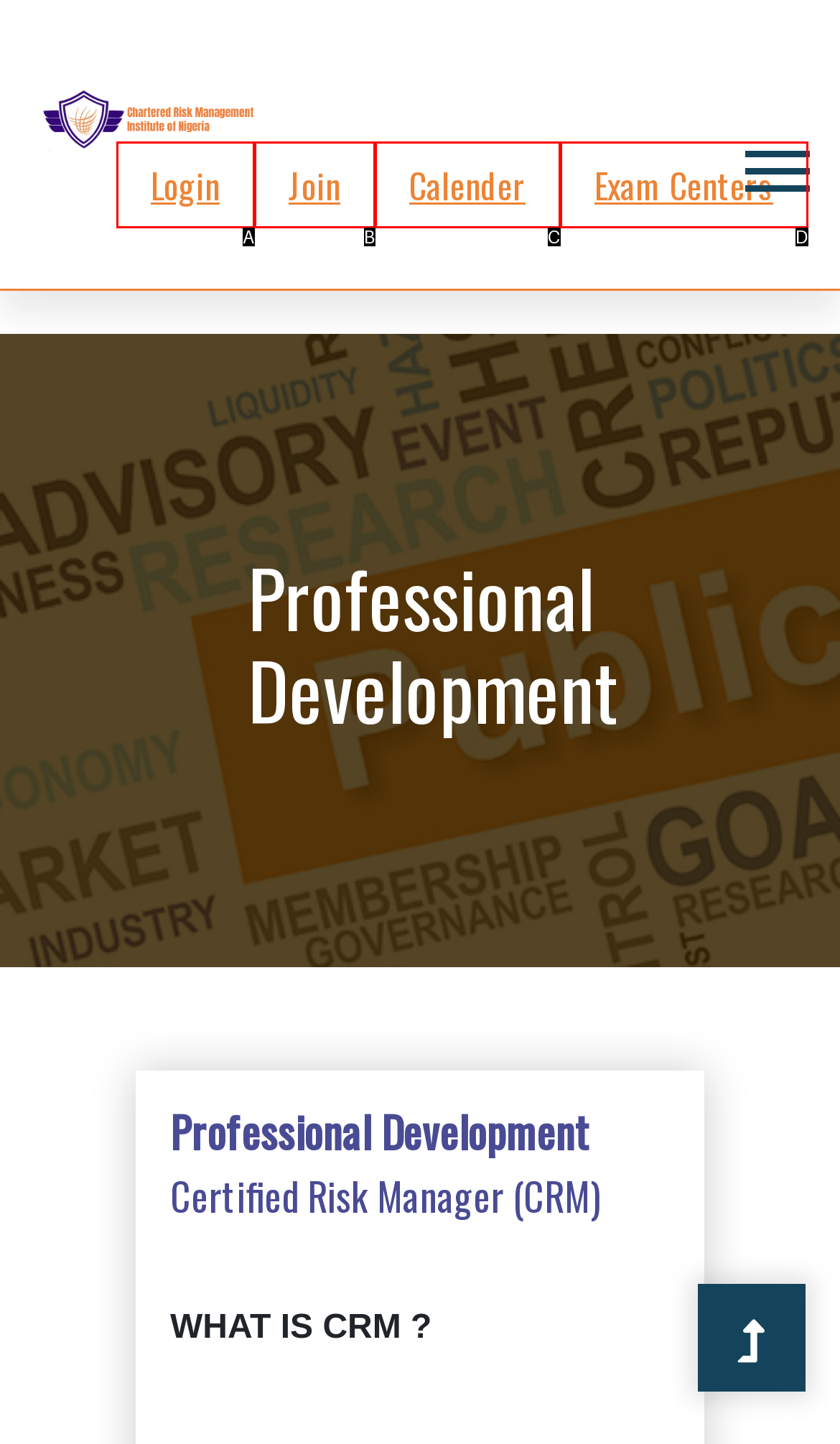Match the following description to the correct HTML element: Exam Centers Indicate your choice by providing the letter.

D